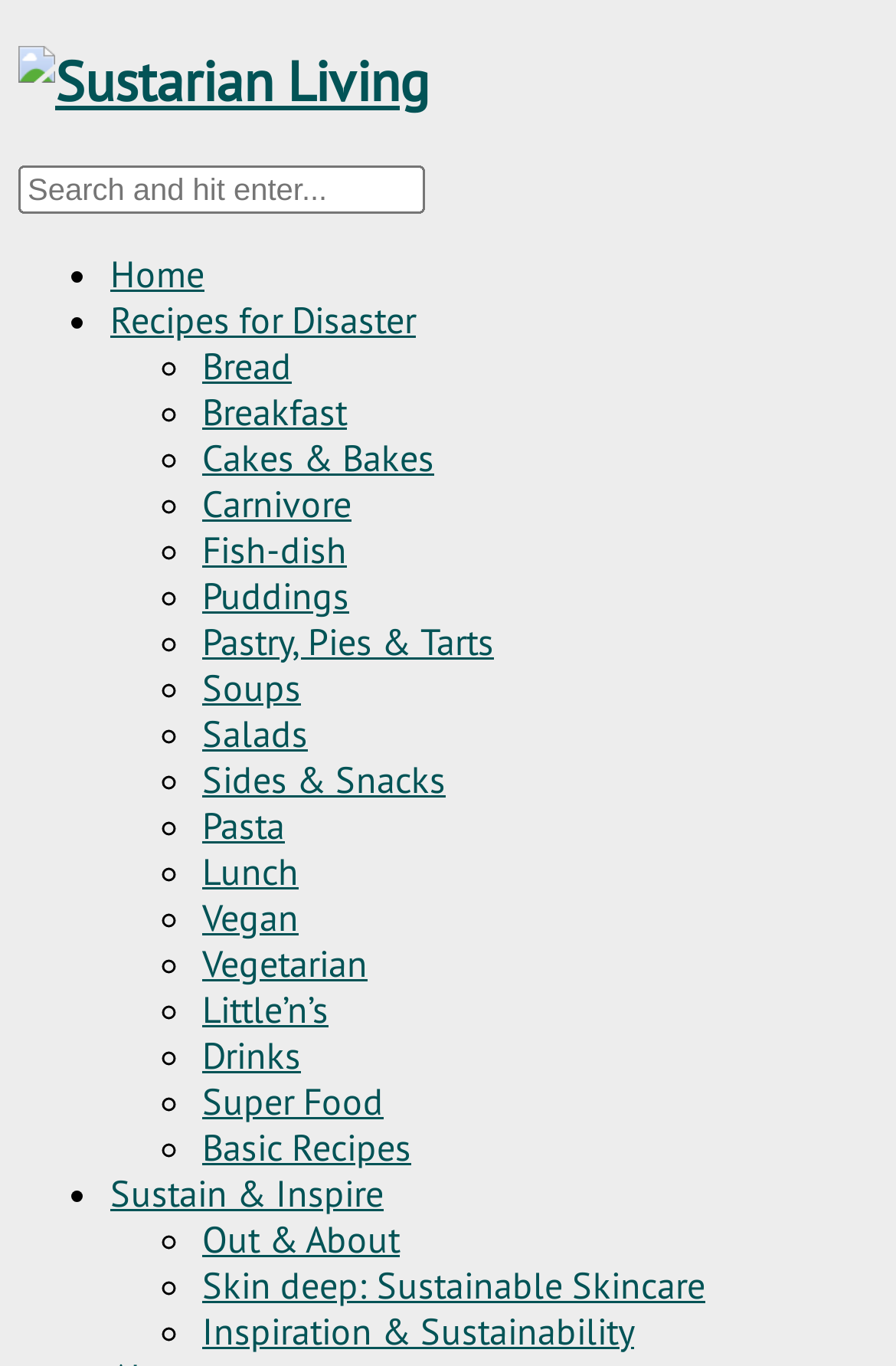Find the bounding box coordinates of the element to click in order to complete the given instruction: "Enter your first name."

None